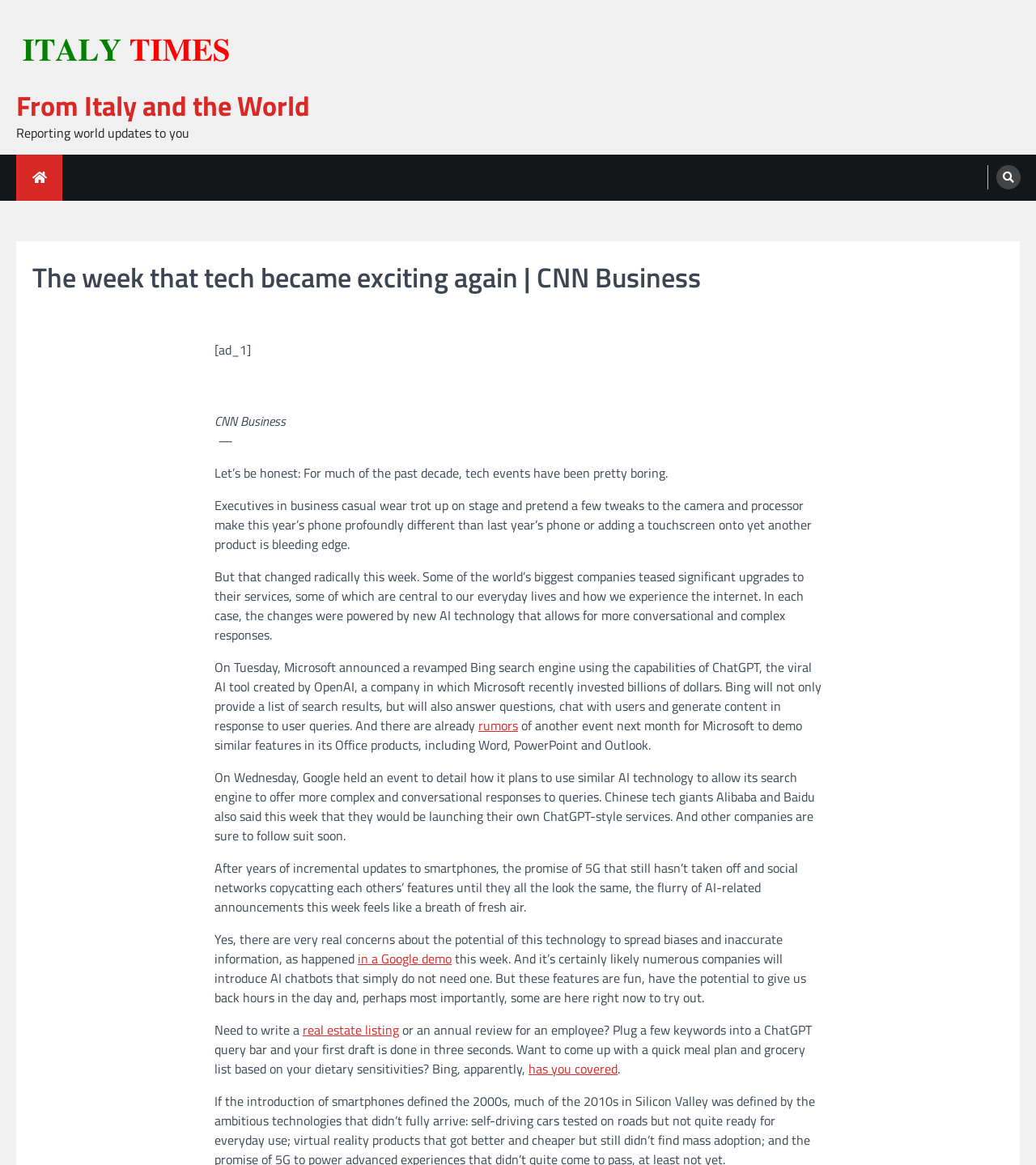What is the name of the AI tool created by OpenAI?
Refer to the screenshot and respond with a concise word or phrase.

ChatGPT